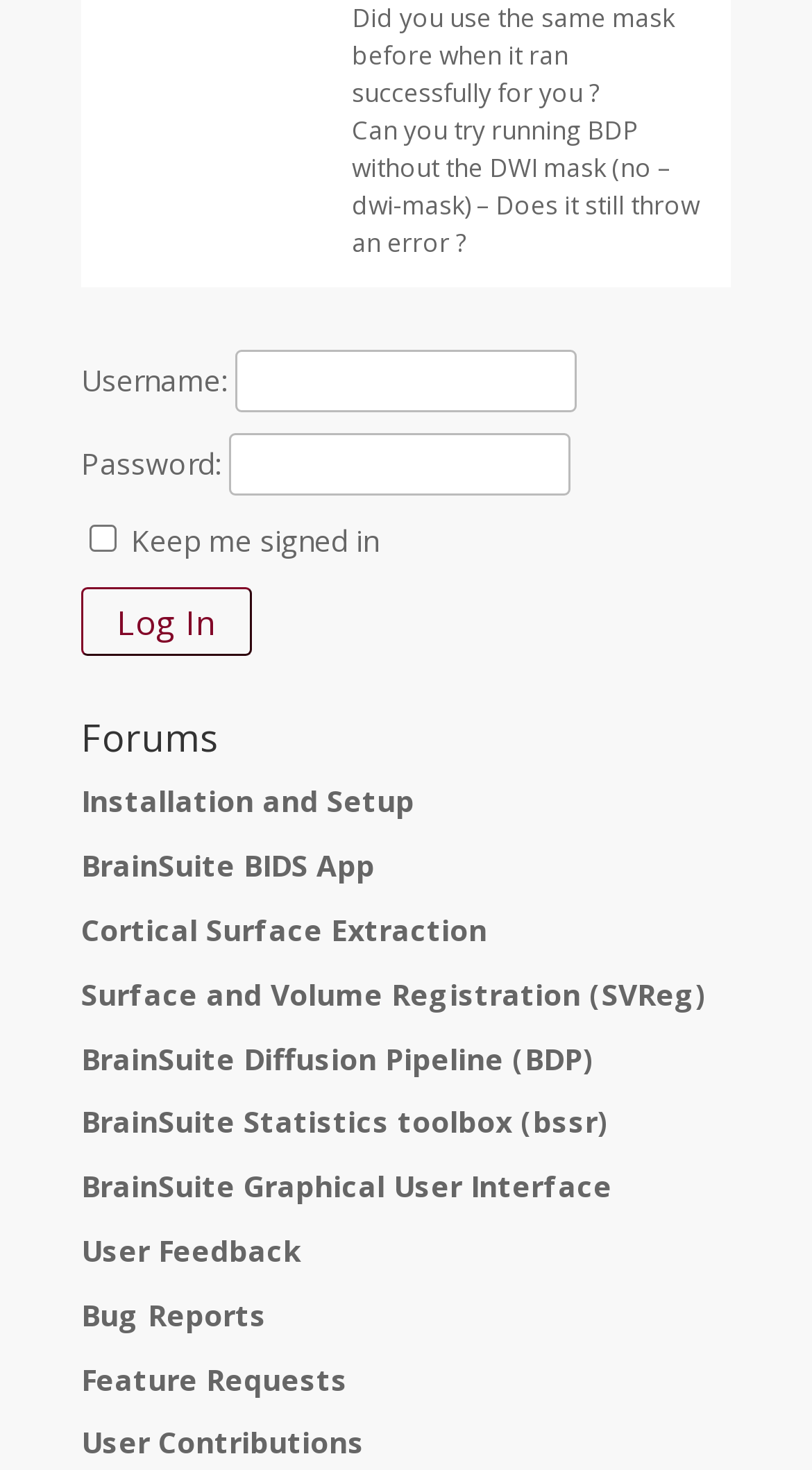Is the 'Keep me signed in' checkbox checked?
Look at the image and answer the question with a single word or phrase.

No